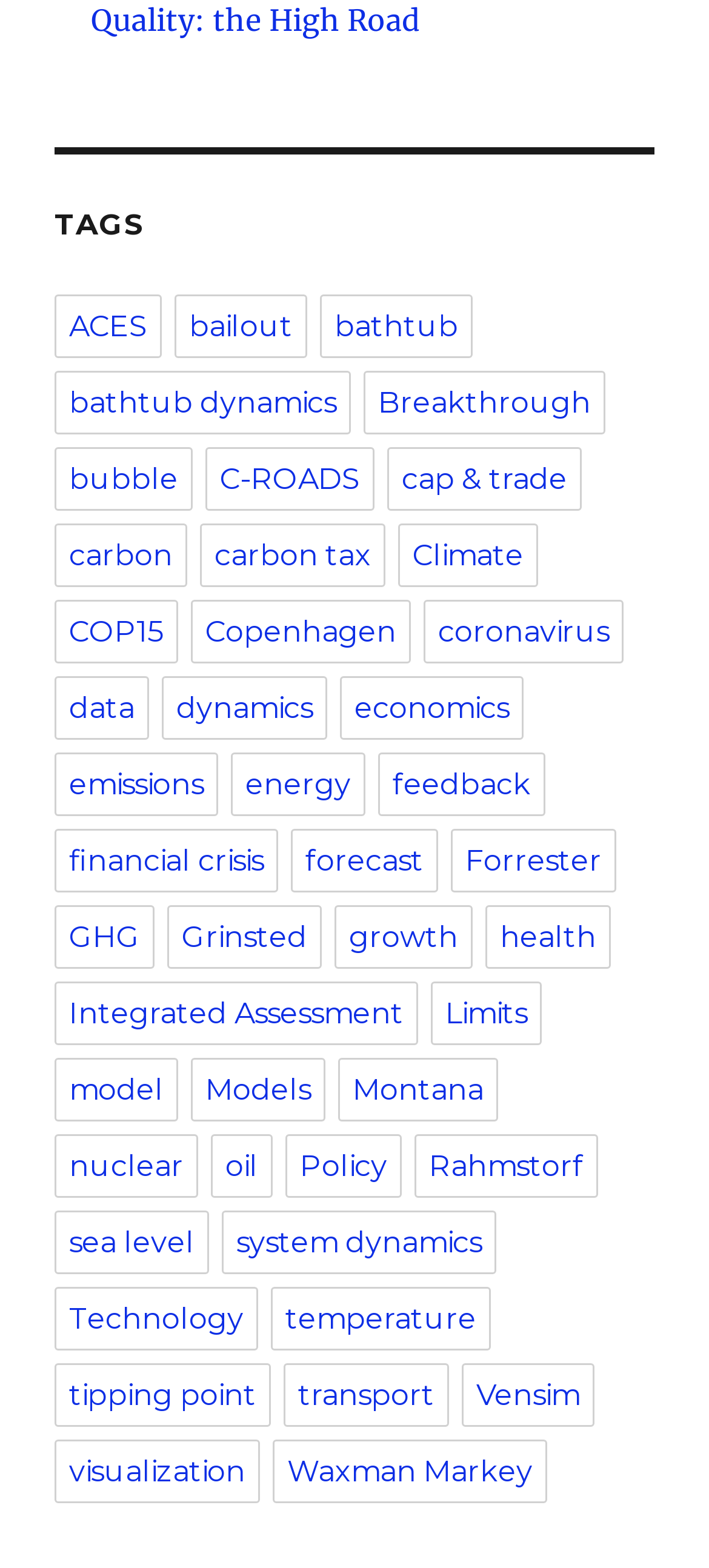Provide the bounding box coordinates of the UI element that matches the description: "cap & trade".

[0.546, 0.285, 0.82, 0.325]